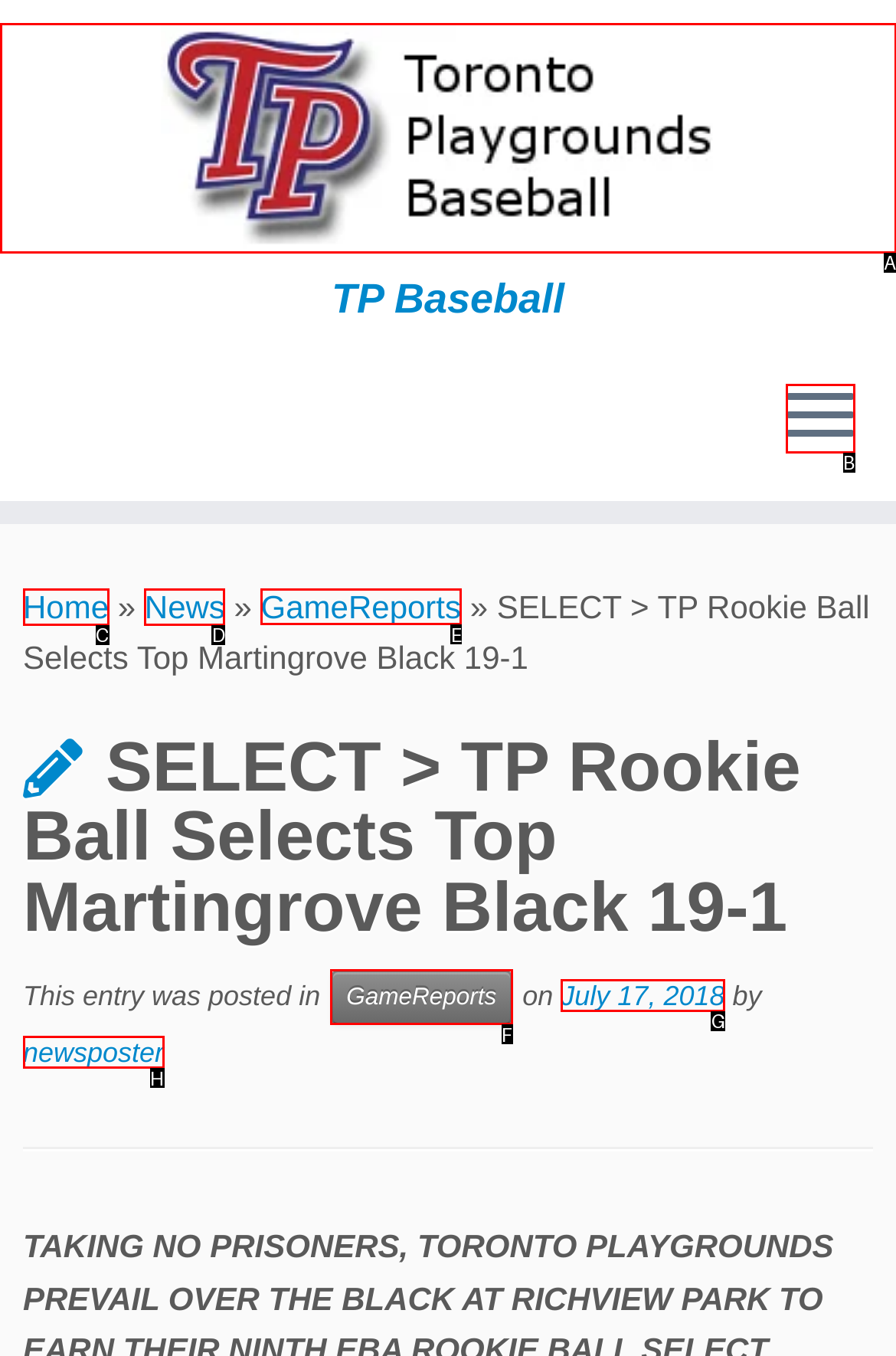Specify which element within the red bounding boxes should be clicked for this task: Read game reports Respond with the letter of the correct option.

E